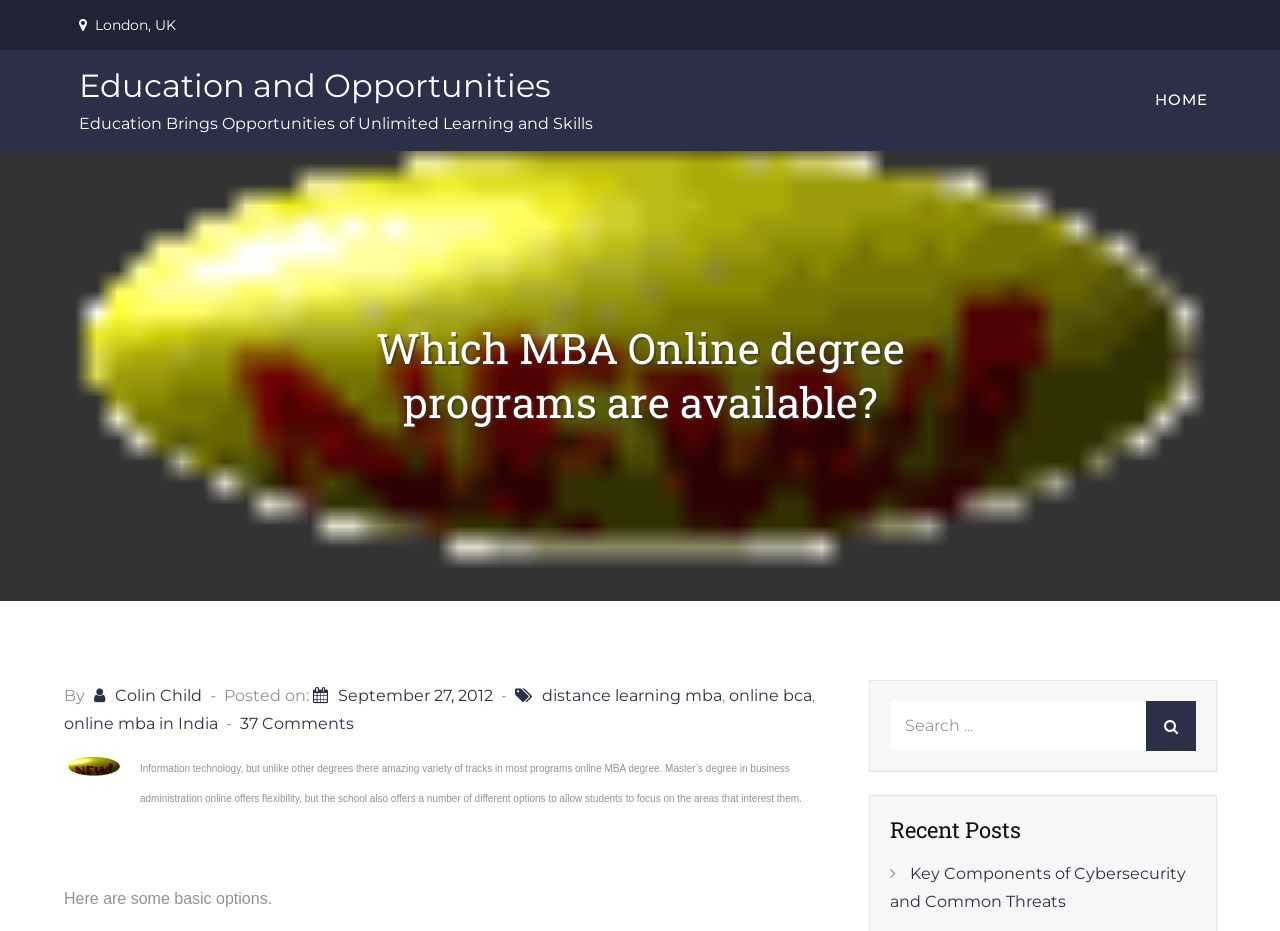Please identify the bounding box coordinates of the element that needs to be clicked to execute the following command: "View the 'Key Components of Cybersecurity and Common Threats' post". Provide the bounding box using four float numbers between 0 and 1, formatted as [left, top, right, bottom].

[0.696, 0.928, 0.927, 0.979]